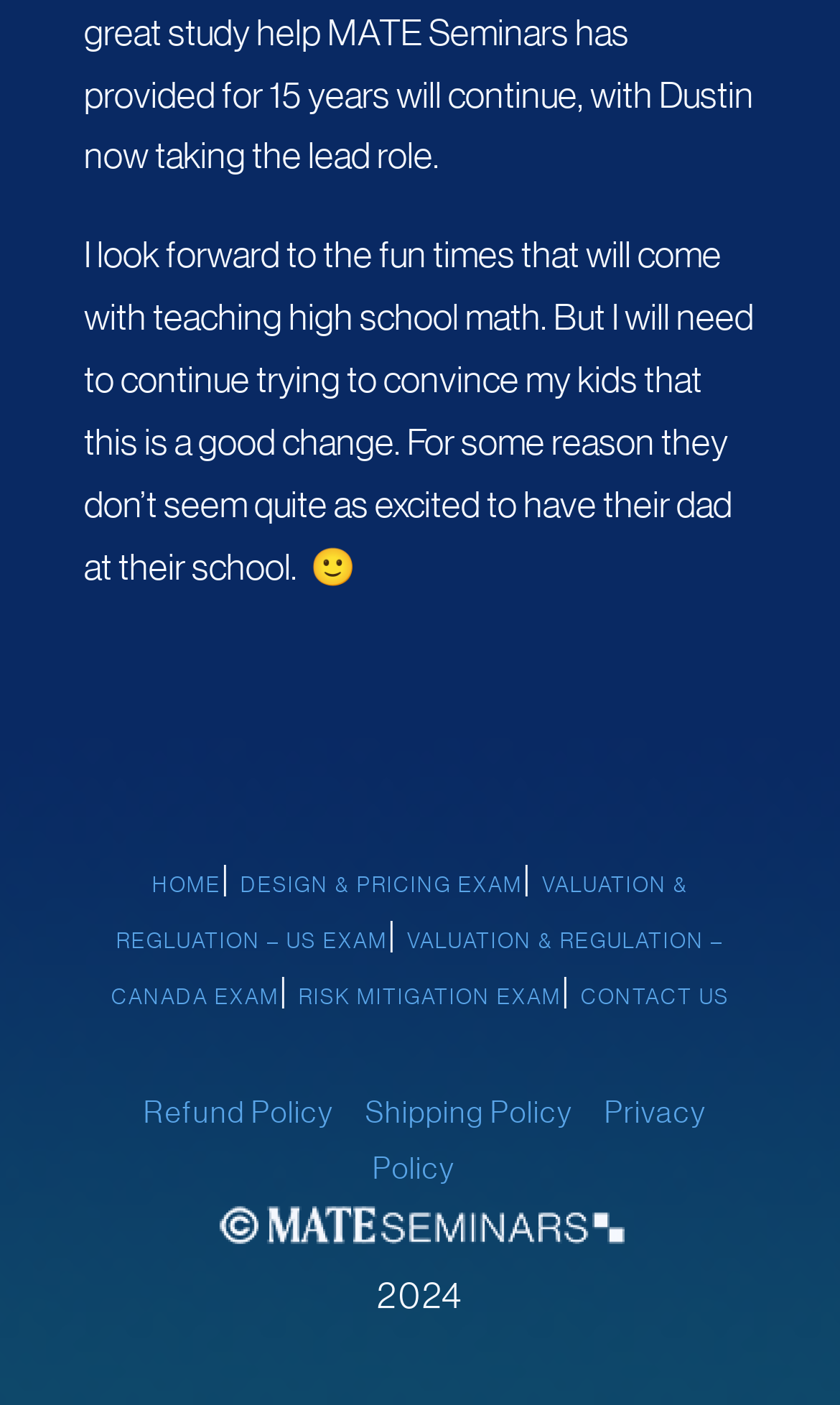Identify the bounding box coordinates of the clickable section necessary to follow the following instruction: "contact us". The coordinates should be presented as four float numbers from 0 to 1, i.e., [left, top, right, bottom].

[0.691, 0.7, 0.868, 0.717]